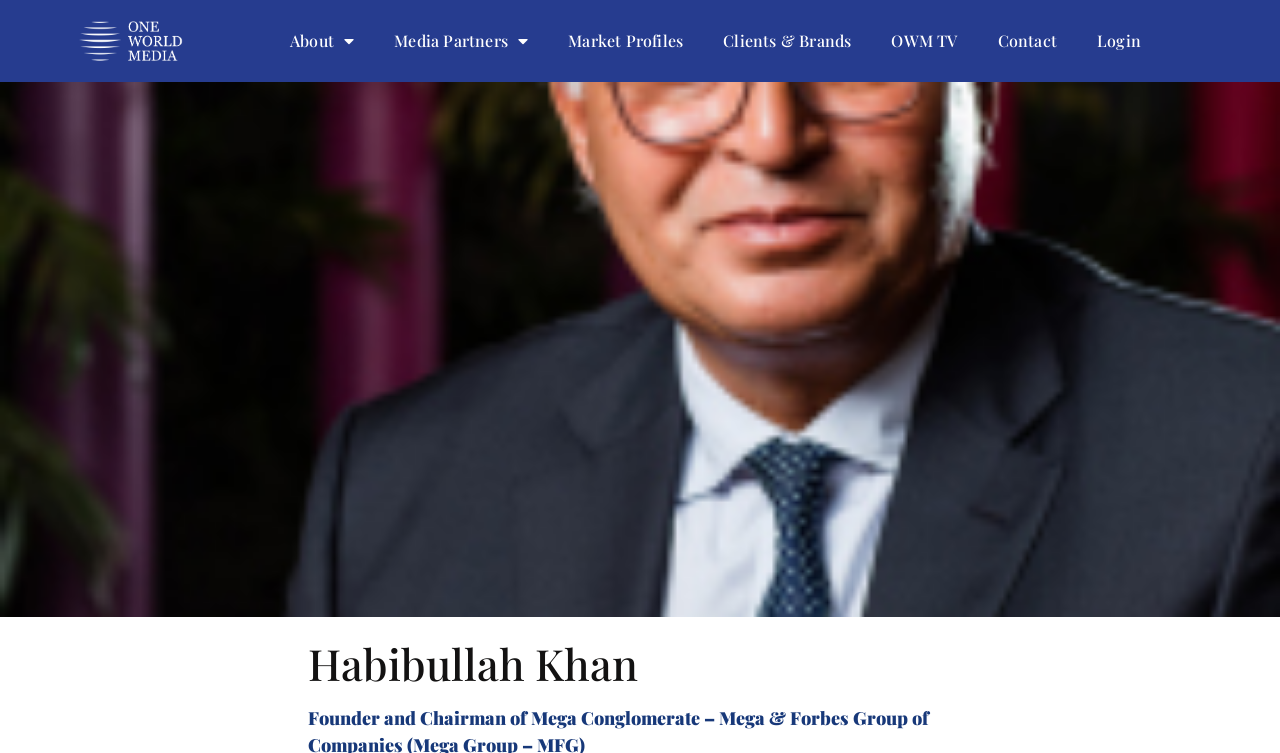Please reply with a single word or brief phrase to the question: 
How many links are there in the top menu?

7